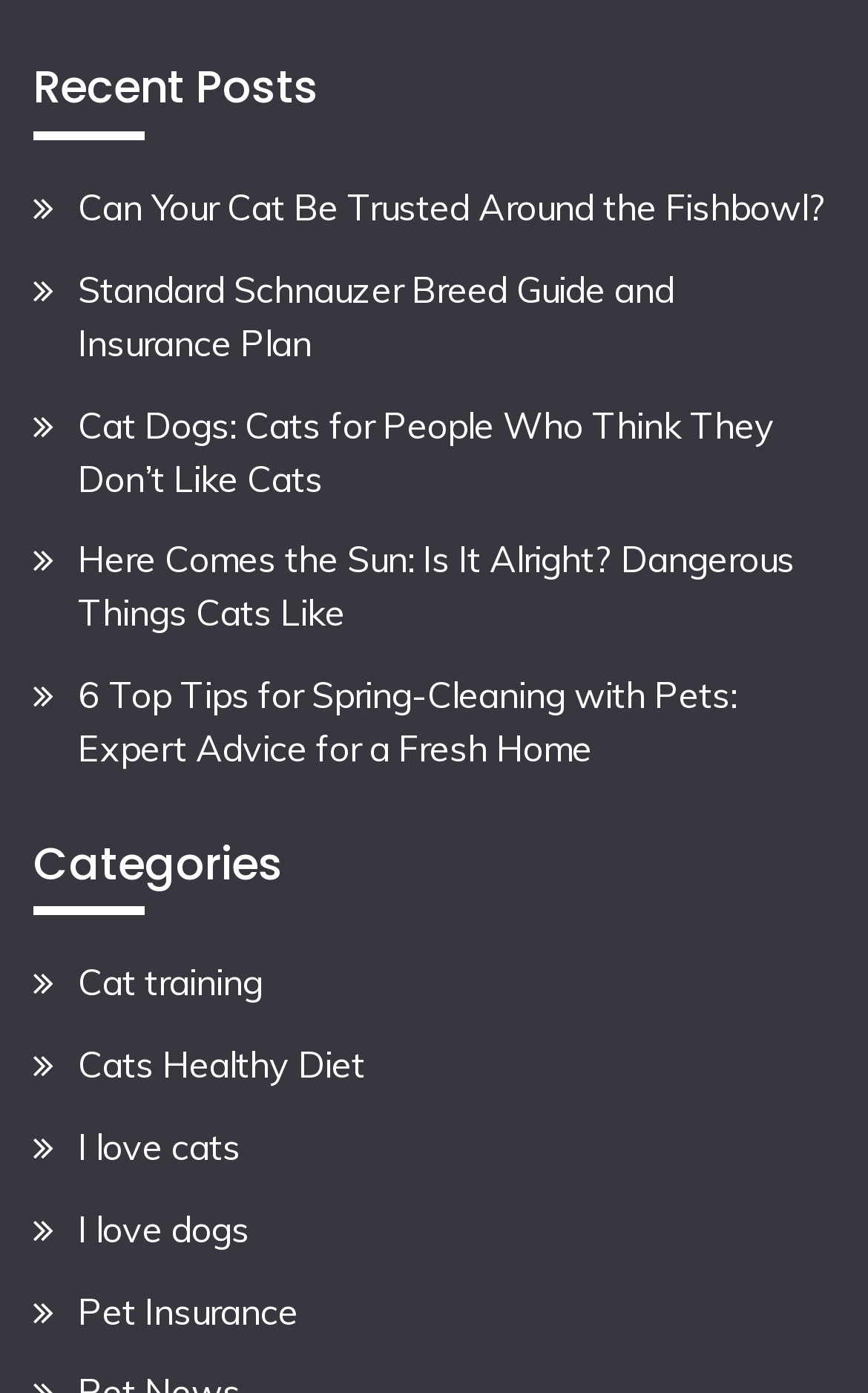Identify the bounding box for the given UI element using the description provided. Coordinates should be in the format (top-left x, top-left y, bottom-right x, bottom-right y) and must be between 0 and 1. Here is the description: Cats Healthy Diet

[0.09, 0.748, 0.421, 0.78]